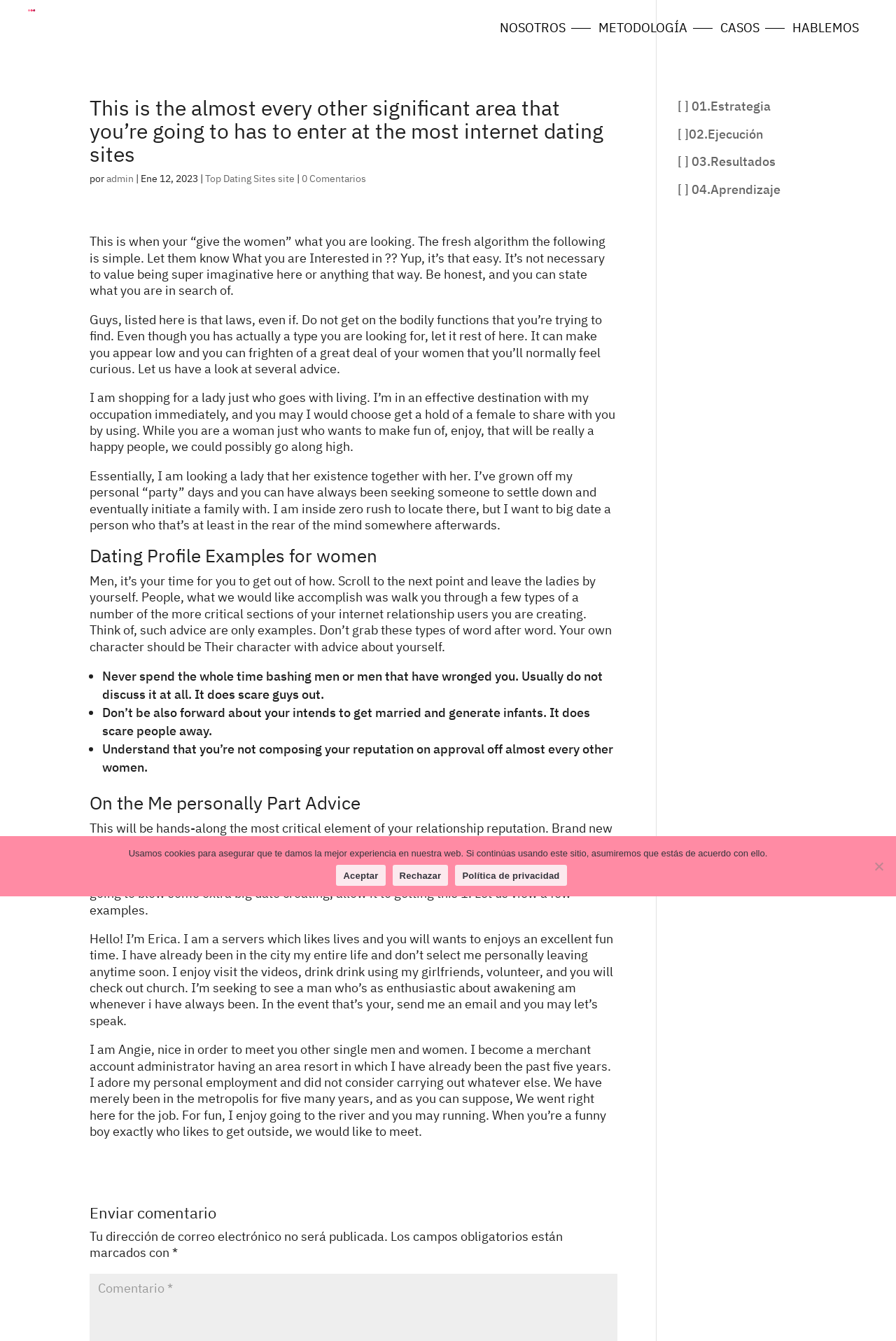Locate the bounding box coordinates of the clickable part needed for the task: "Click on the 'HABLEMOS' link".

[0.884, 0.017, 0.959, 0.026]